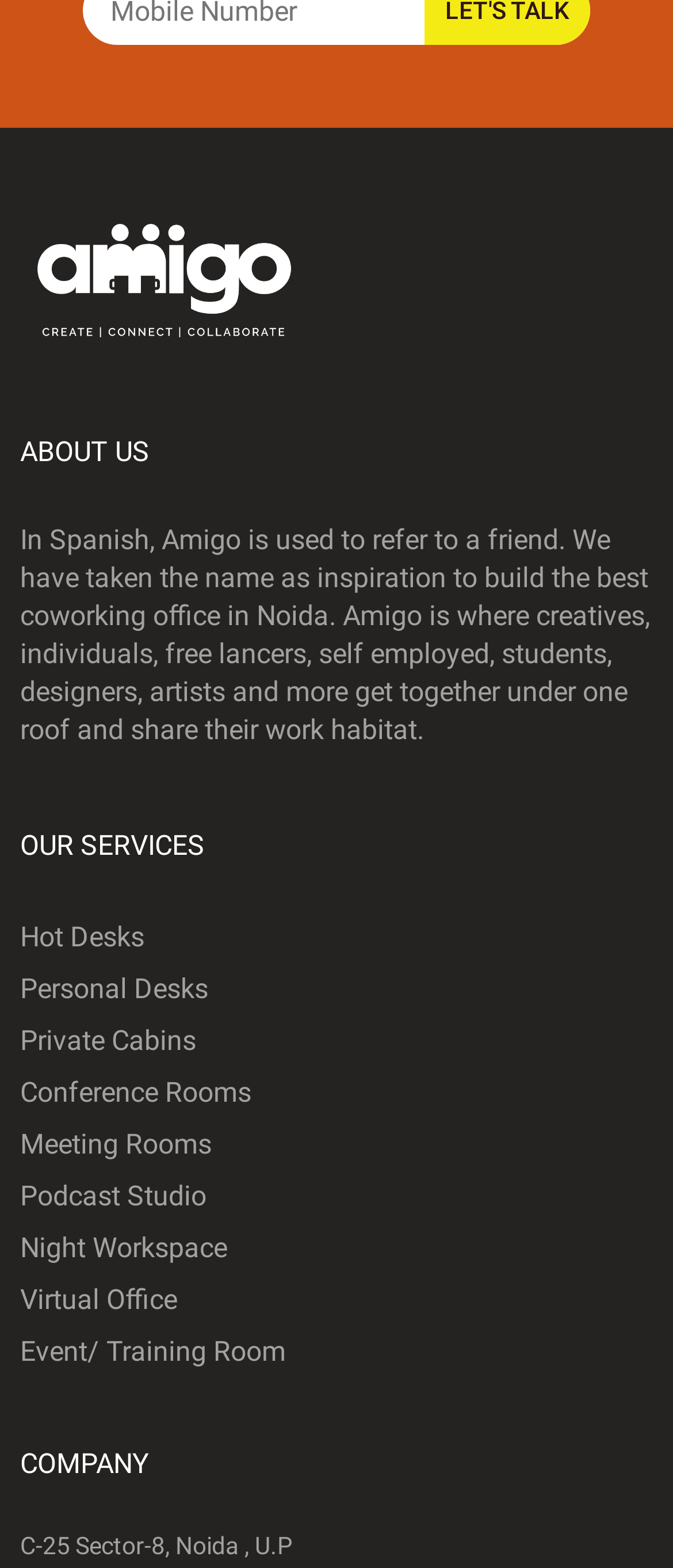What is the name of the coworking office?
Kindly offer a comprehensive and detailed response to the question.

The name of the coworking office is mentioned in the StaticText element with the text 'In Spanish, Amigo is used to refer to a friend. We have taken the name as inspiration to build the best coworking office in Noida.'